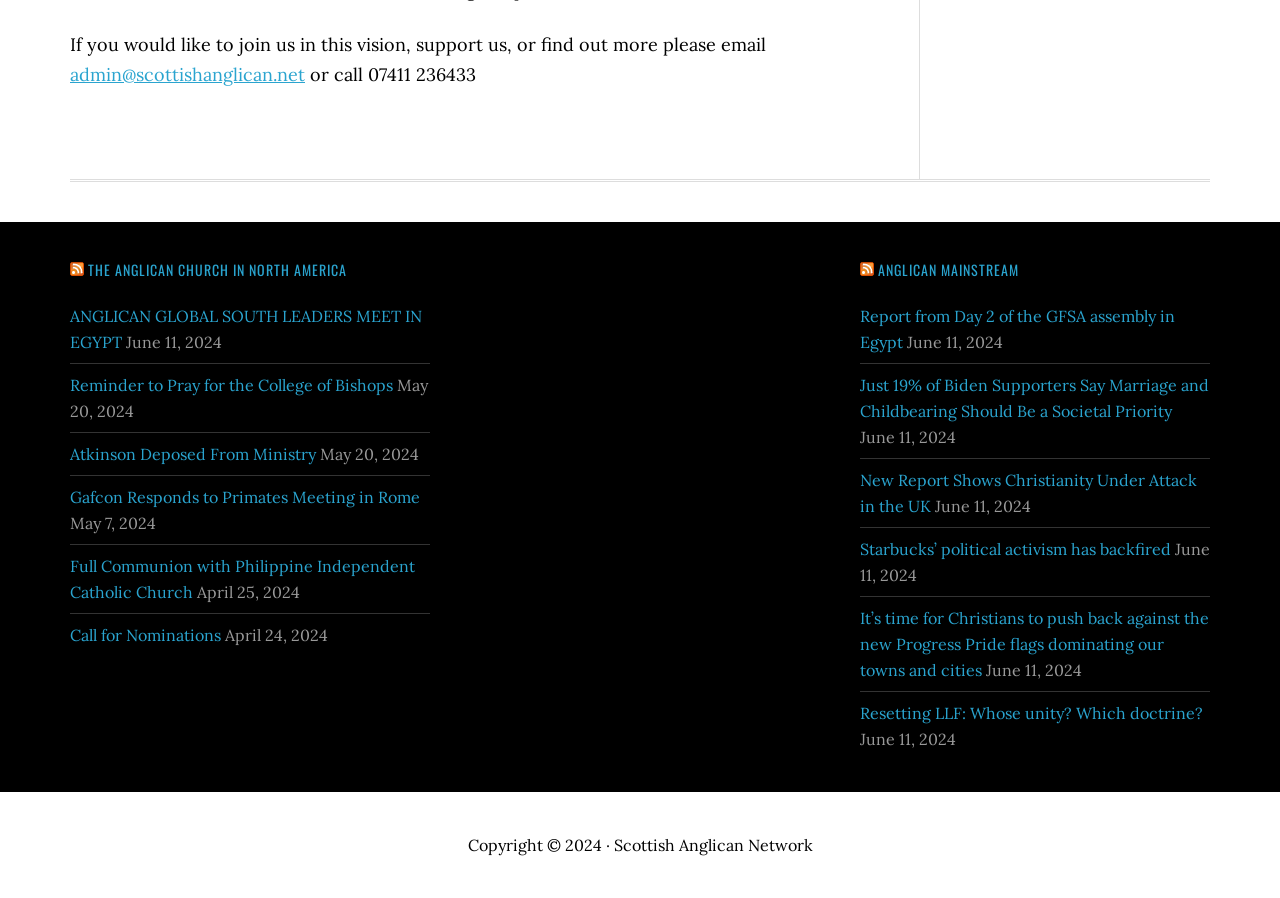Please locate the clickable area by providing the bounding box coordinates to follow this instruction: "Email admin".

[0.055, 0.07, 0.238, 0.095]